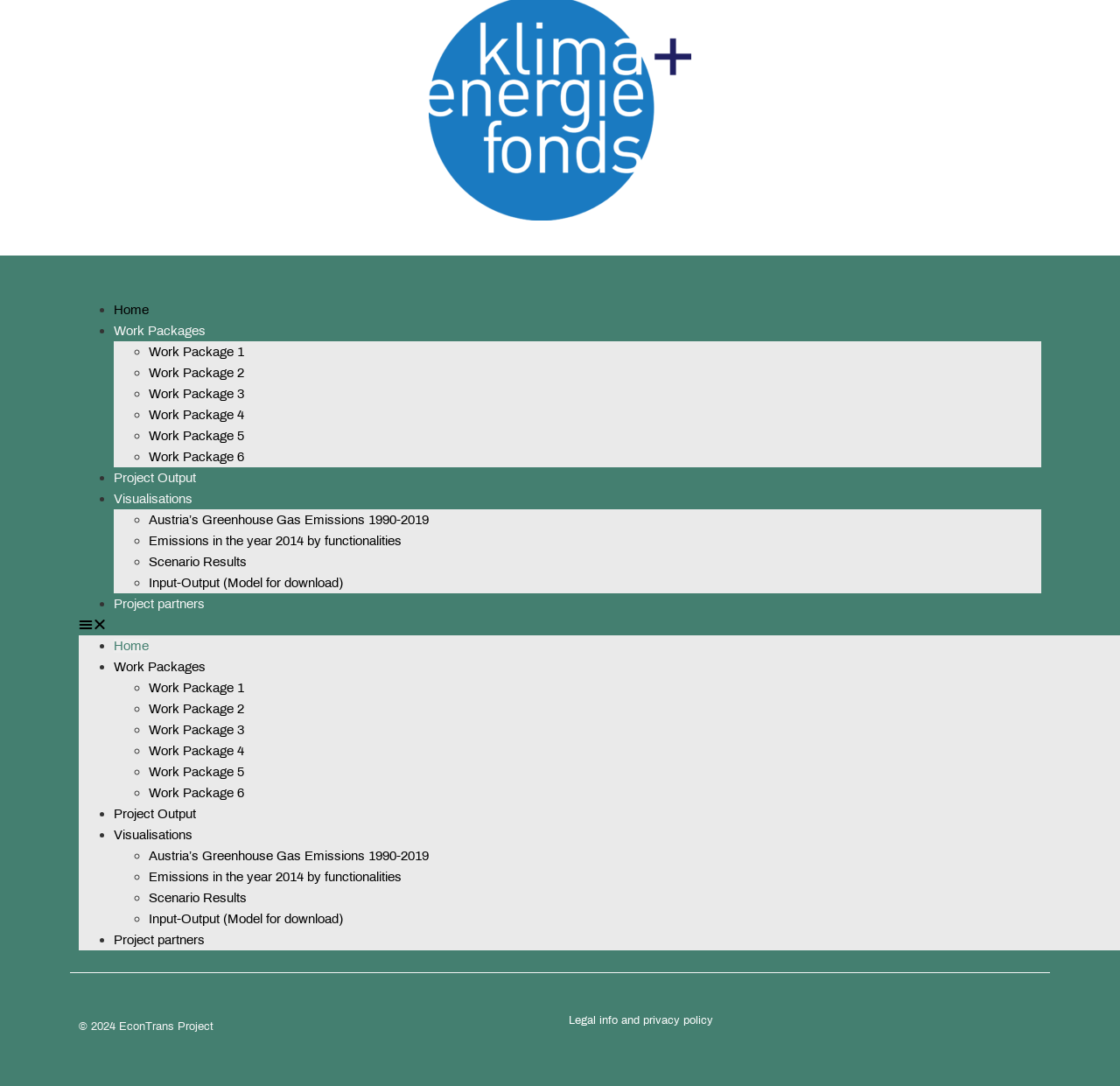How many visualisation links are there?
Using the image, provide a detailed and thorough answer to the question.

There are 4 visualisation links because there are 4 link elements with OCR text related to visualisations, specifically 'Austria’s Greenhouse Gas Emissions 1990-2019', 'Emissions in the year 2014 by functionalities', 'Scenario Results', and 'Input-Output (Model for download)', with bounding box coordinates ranging from [0.133, 0.472, 0.383, 0.485] to [0.133, 0.53, 0.306, 0.543].